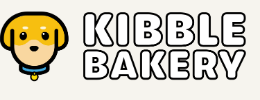Please answer the following query using a single word or phrase: 
What is the font style of the text 'KIBBLE BAKERY'?

bold, uppercase